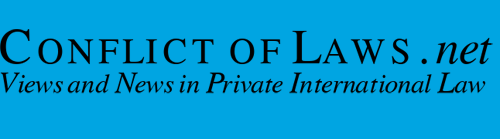Please provide a one-word or phrase answer to the question: 
What is the purpose of the platform?

Providing valuable information and discussions